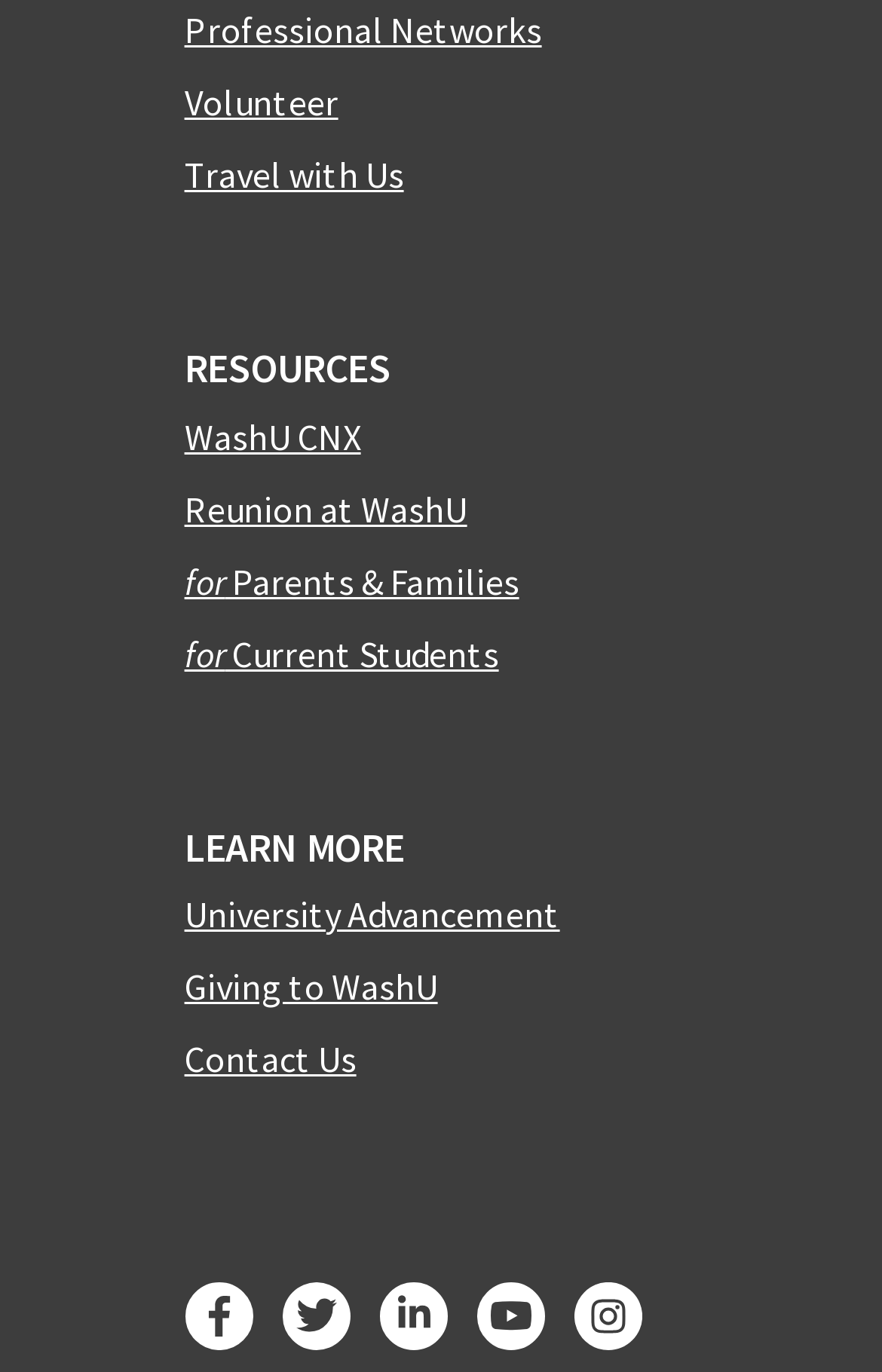Find and specify the bounding box coordinates that correspond to the clickable region for the instruction: "Visit Facebook page".

[0.209, 0.934, 0.286, 0.984]